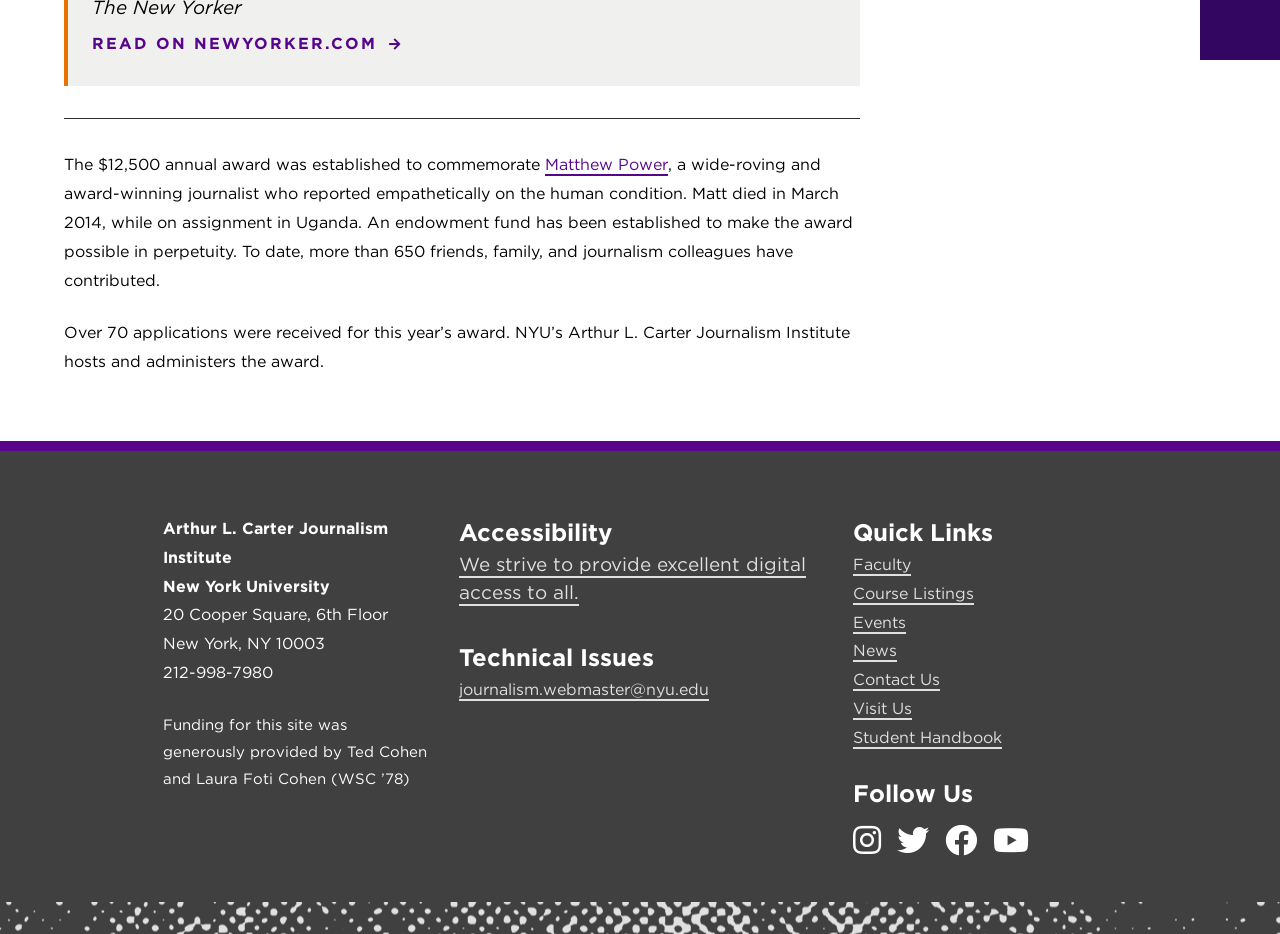Identify the bounding box coordinates of the element to click to follow this instruction: 'Click on the link '20220013212''. Ensure the coordinates are four float values between 0 and 1, provided as [left, top, right, bottom].

None